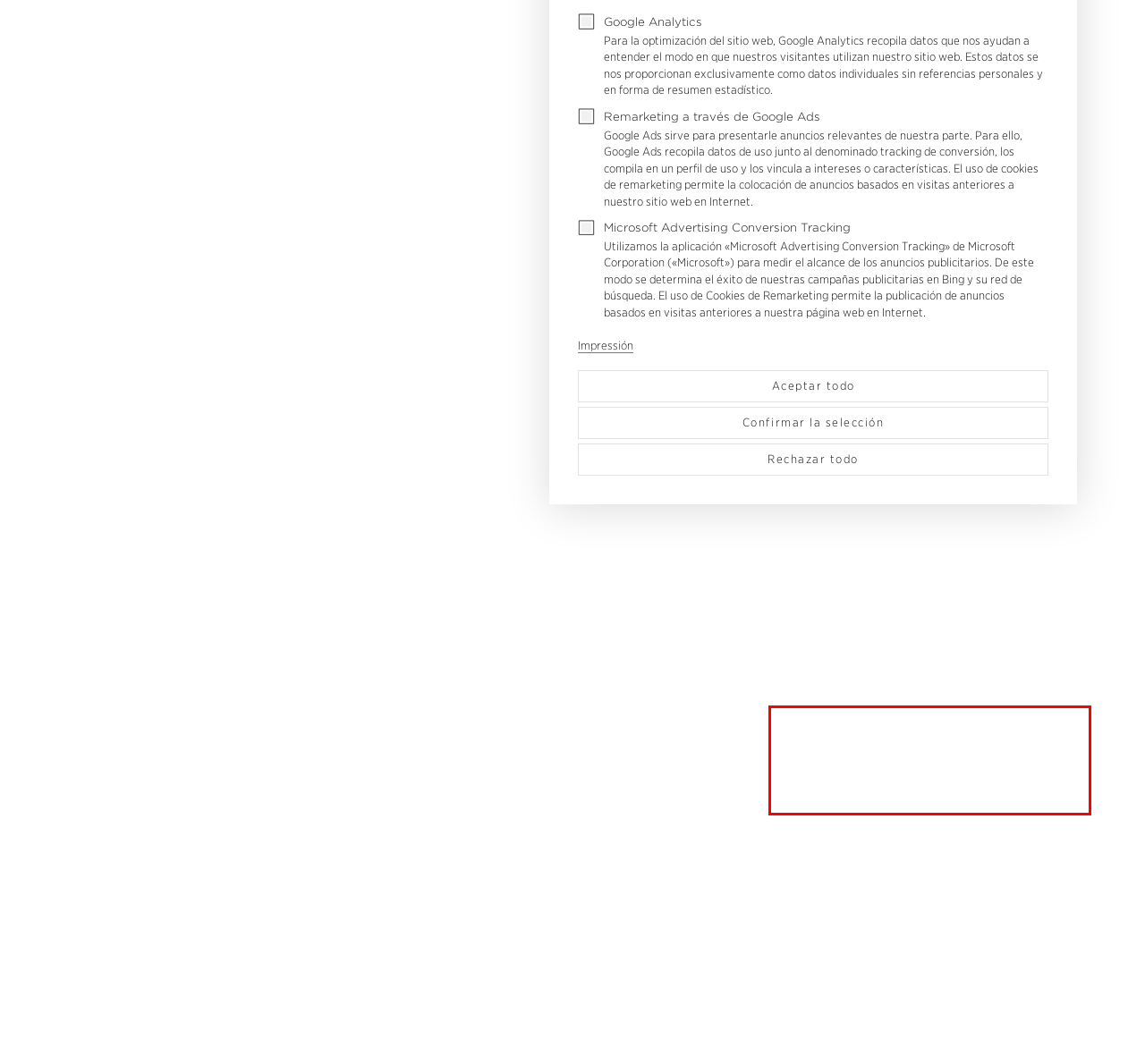Observe the screenshot of the webpage that includes a red rectangle bounding box. Conduct OCR on the content inside this red bounding box and generate the text.

Can watches be dangerous? And what else can they do? Jessica Wahl is a management coach who pays attention to people's wrists.